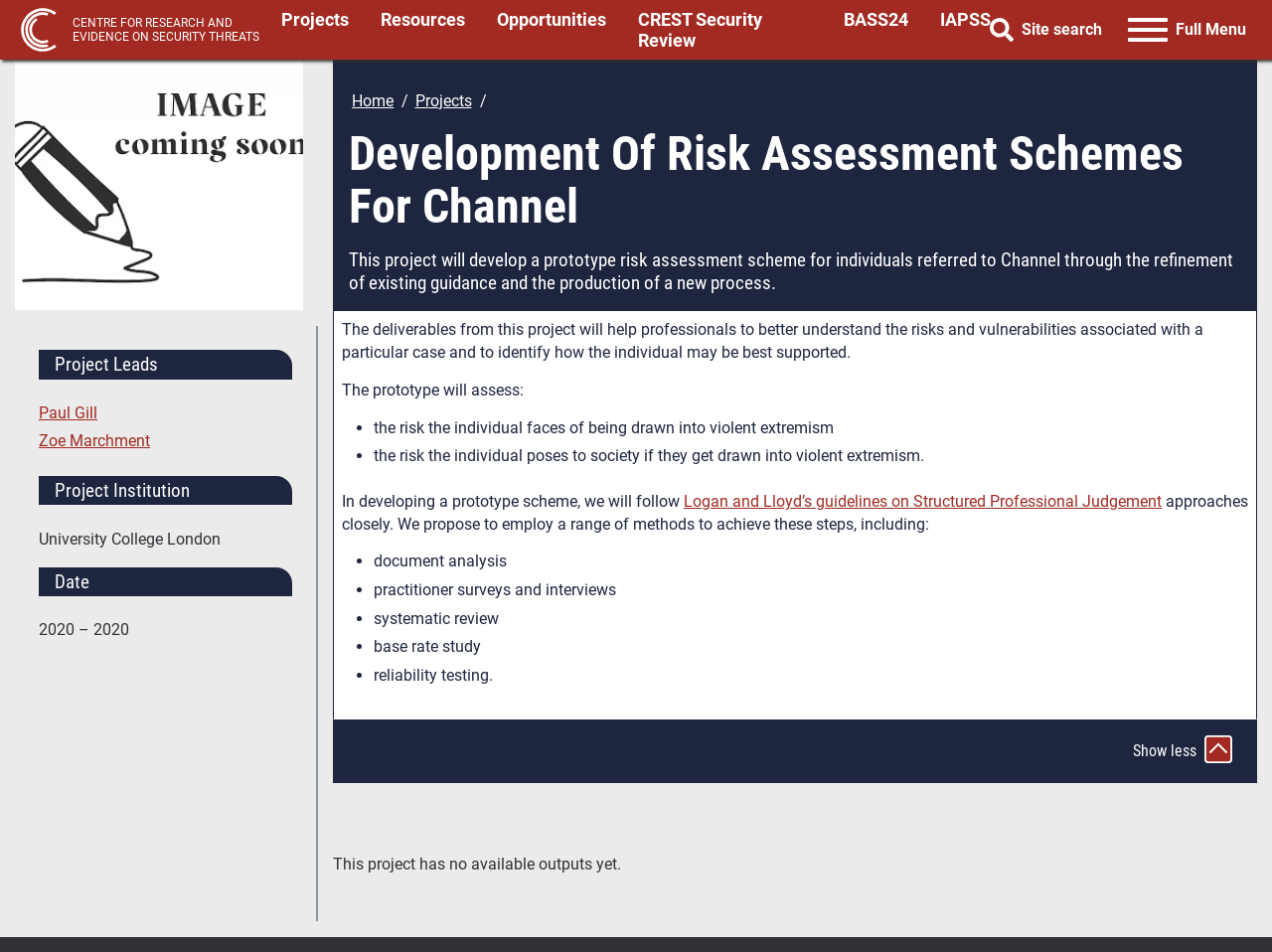Offer an in-depth caption of the entire webpage.

This webpage is about the "Development of Risk Assessment Schemes for Channel" project. At the top left corner, there is a logo of "Crest Research" with a link to the research center. Next to it, there are several links to other pages, including "Projects", "Resources", "Opportunities", and "Search Site". On the top right corner, there is a "Full Menu" button and a search bar with a magnifying glass icon.

Below the top navigation bar, there is a breadcrumb navigation section that shows the current page's location in the website hierarchy. The main content of the page starts with a heading that repeats the project title. Below the heading, there is a brief project description that explains the project's goal of developing a prototype risk assessment scheme for individuals referred to Channel.

The page is divided into several sections, including "Project Leads", "Project Institution", and "Date". The "Project Leads" section lists two project leaders, Paul Gill and Zoe Marchment, with links to their profiles. The "Project Institution" section shows the University College London as the project institution. The "Date" section indicates that the project took place from 2020 to 2020.

The main content of the page continues with a section that explains the project's deliverables and how they will help professionals understand the risks and vulnerabilities associated with a particular case. The section also outlines the prototype's assessment criteria, including the risk the individual faces of being drawn into violent extremism and the risk the individual poses to society.

The page also describes the approach the project will take to develop the prototype scheme, including following Logan and Lloyd's guidelines on Structured Professional Judgement and employing a range of methods such as document analysis, practitioner surveys and interviews, systematic review, base rate study, and reliability testing.

At the bottom of the page, there is a "Show less Toggle more content" button that allows users to expand or collapse the content. Below it, there is a message indicating that the project has no available outputs yet.